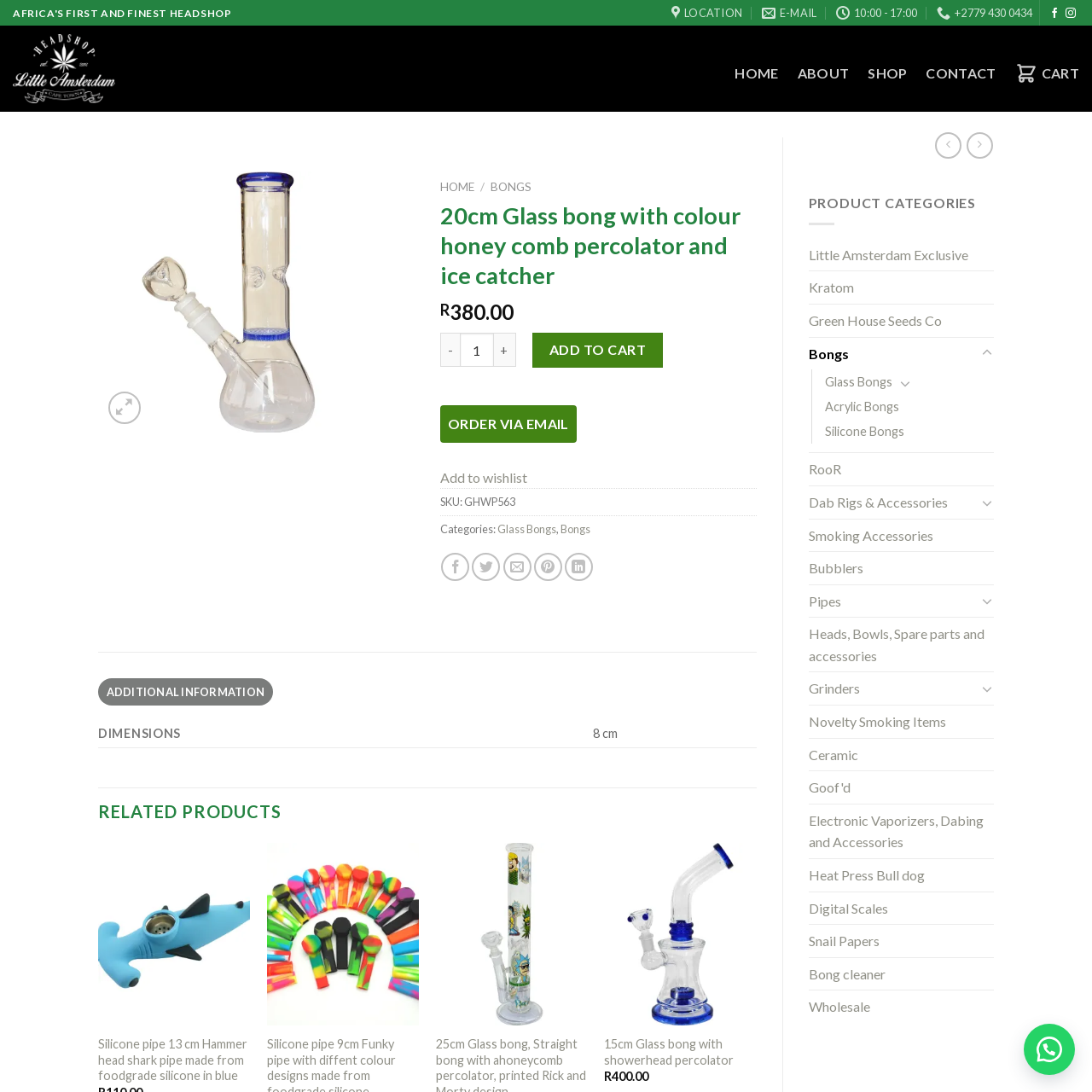Determine the bounding box of the UI component based on this description: "Add to cart". The bounding box coordinates should be four float values between 0 and 1, i.e., [left, top, right, bottom].

[0.487, 0.305, 0.607, 0.336]